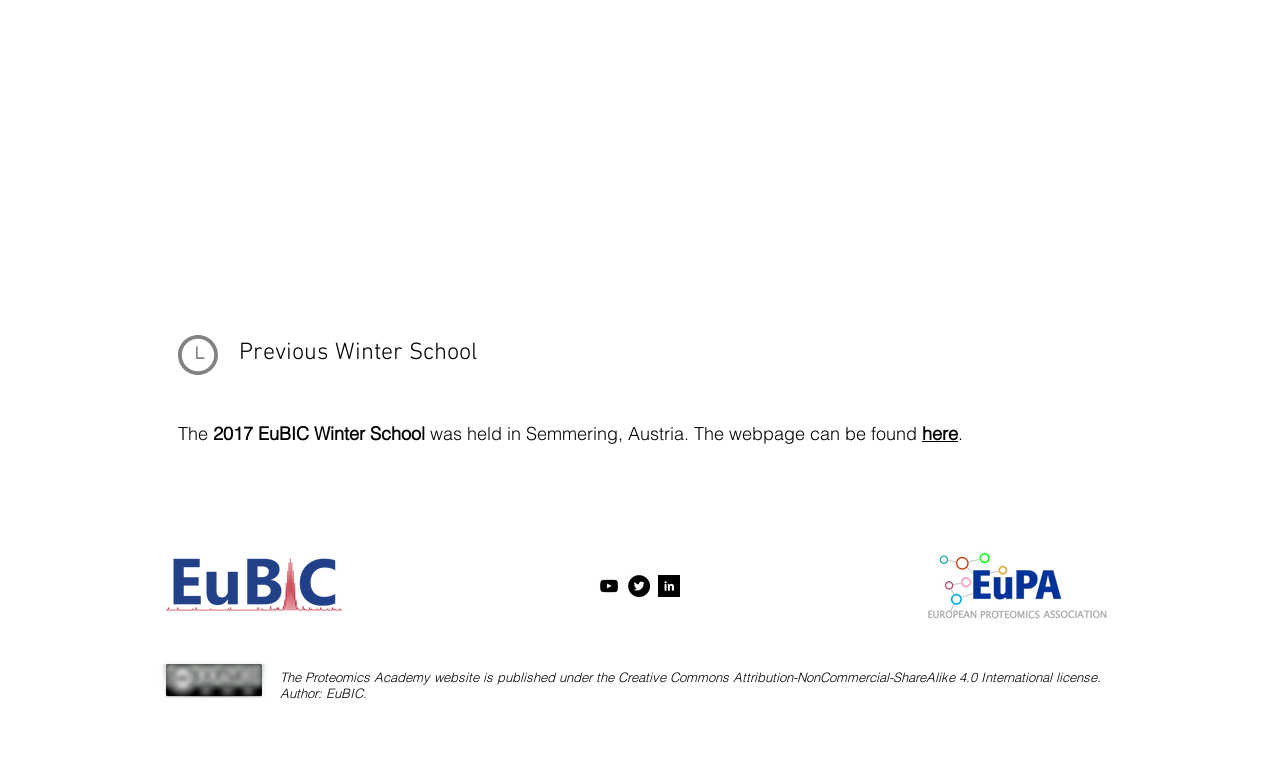Locate the bounding box of the UI element with the following description: "here".

[0.72, 0.555, 0.748, 0.586]